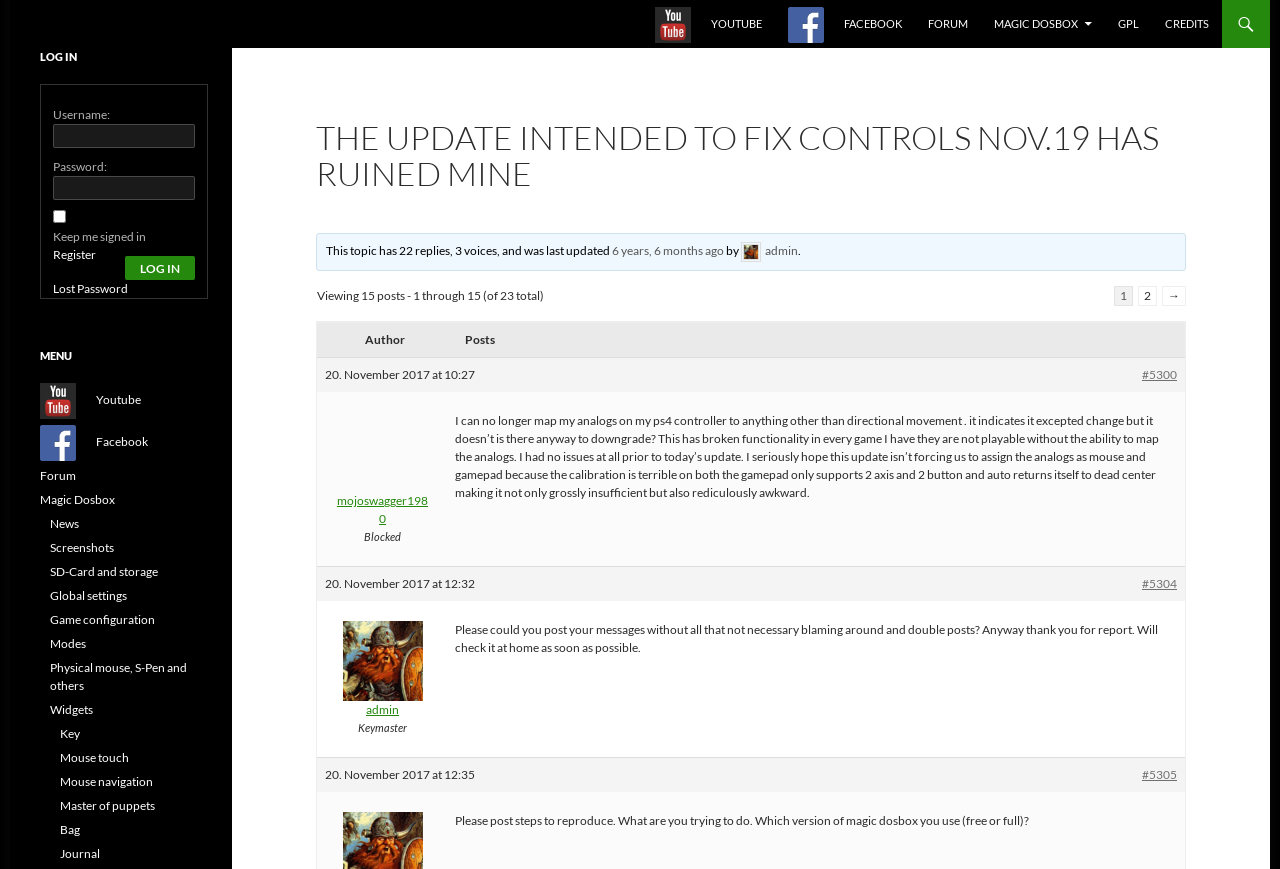Please study the image and answer the question comprehensively:
How many replies are there in this topic?

The webpage indicates that 'This topic has 22 replies, 3 voices, and was last updated...' which suggests that there are 22 replies in this topic.